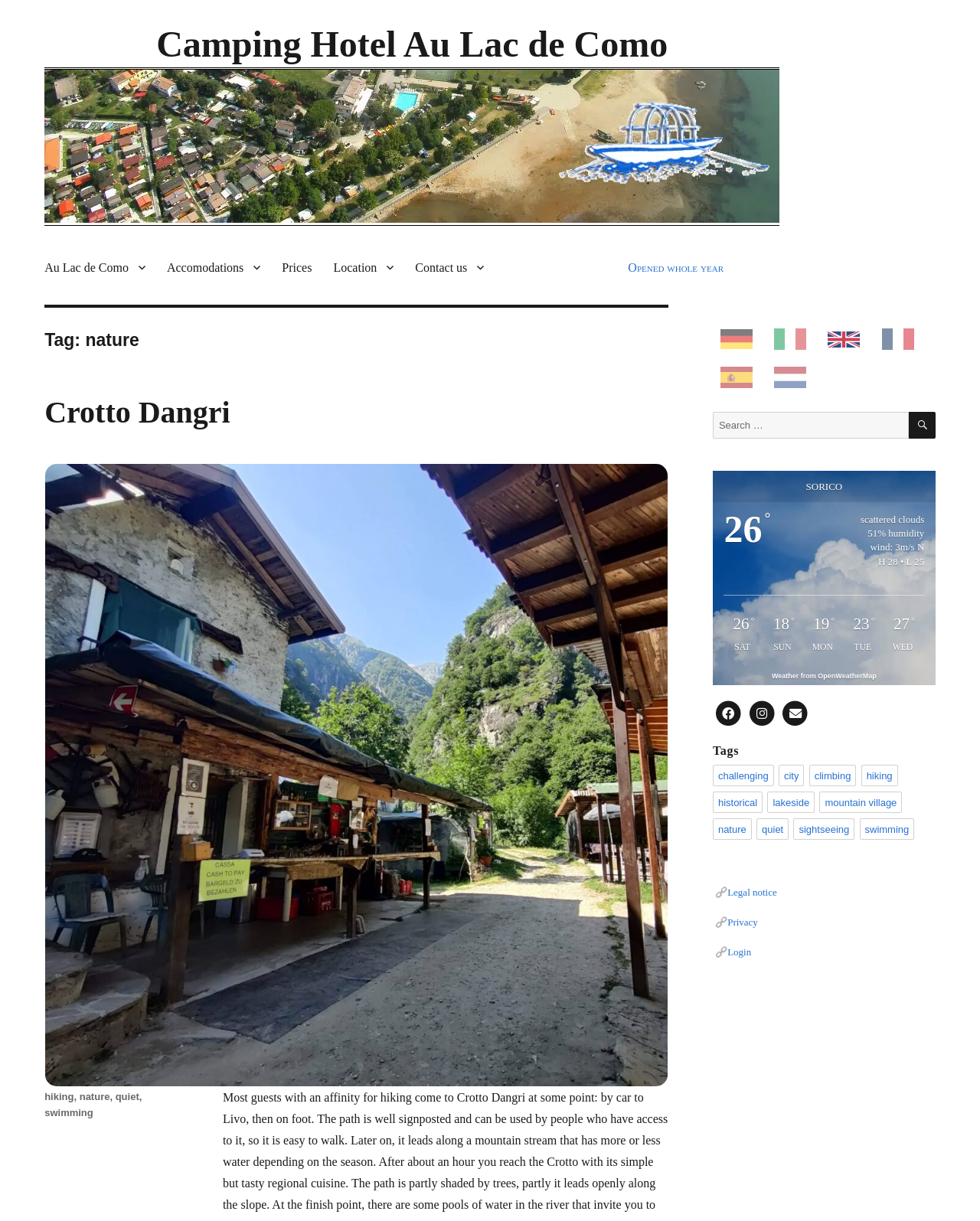Articulate a detailed summary of the webpage's content and design.

The webpage is about a nature archive related to Camping Hotel Au Lac de Como. At the top, there is a primary menu with links to "Au Lac de Como", "Accomodations", "Prices", "Location", and "Contact us". Below the menu, there is a header section with a tag "nature" and a subheading "Crotto Dangri" with a link to it.

On the right side of the page, there is a complementary section with links to different languages, including Deutsch, Italiano, English, Français, Español, and Nederlands, each with a corresponding flag icon. Below the language links, there is a search box with a button labeled "SEARCH".

The main content of the page is divided into two sections. The top section displays weather information, including the current temperature, humidity, wind speed, and a forecast for the next few days. The bottom section is a list of tags, including "challenging", "city", "climbing", "hiking", "historical", "lakeside", "mountain village", "nature", "quiet", and "sightseeing", each with a link to related content.

At the bottom of the page, there is a footer section with a note about the weather data being provided by OpenWeatherMap.